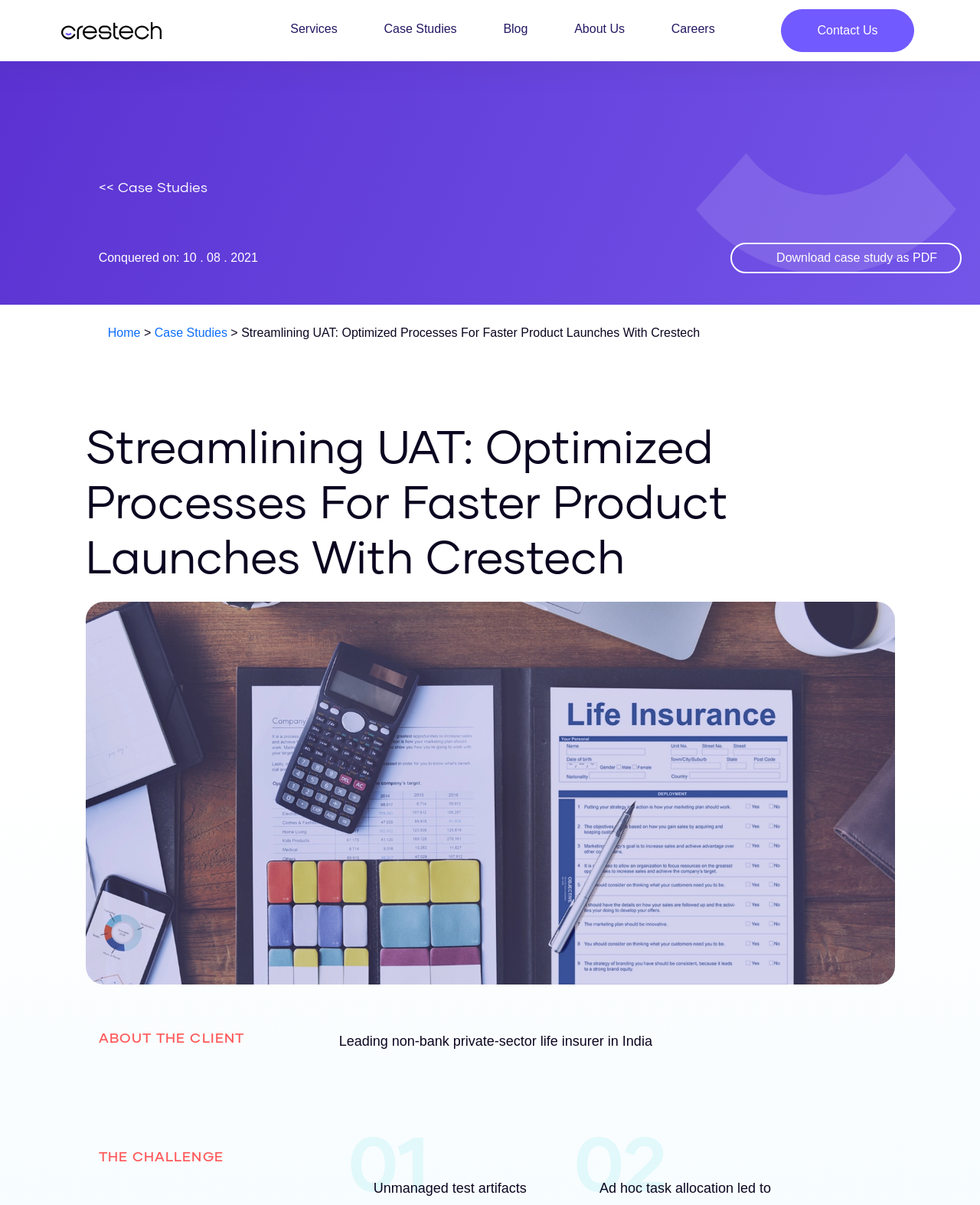Based on the image, provide a detailed and complete answer to the question: 
What is the industry of the client mentioned?

The client is mentioned as a 'Leading non-bank private-sector life insurer in India', which indicates that the industry is insurance.